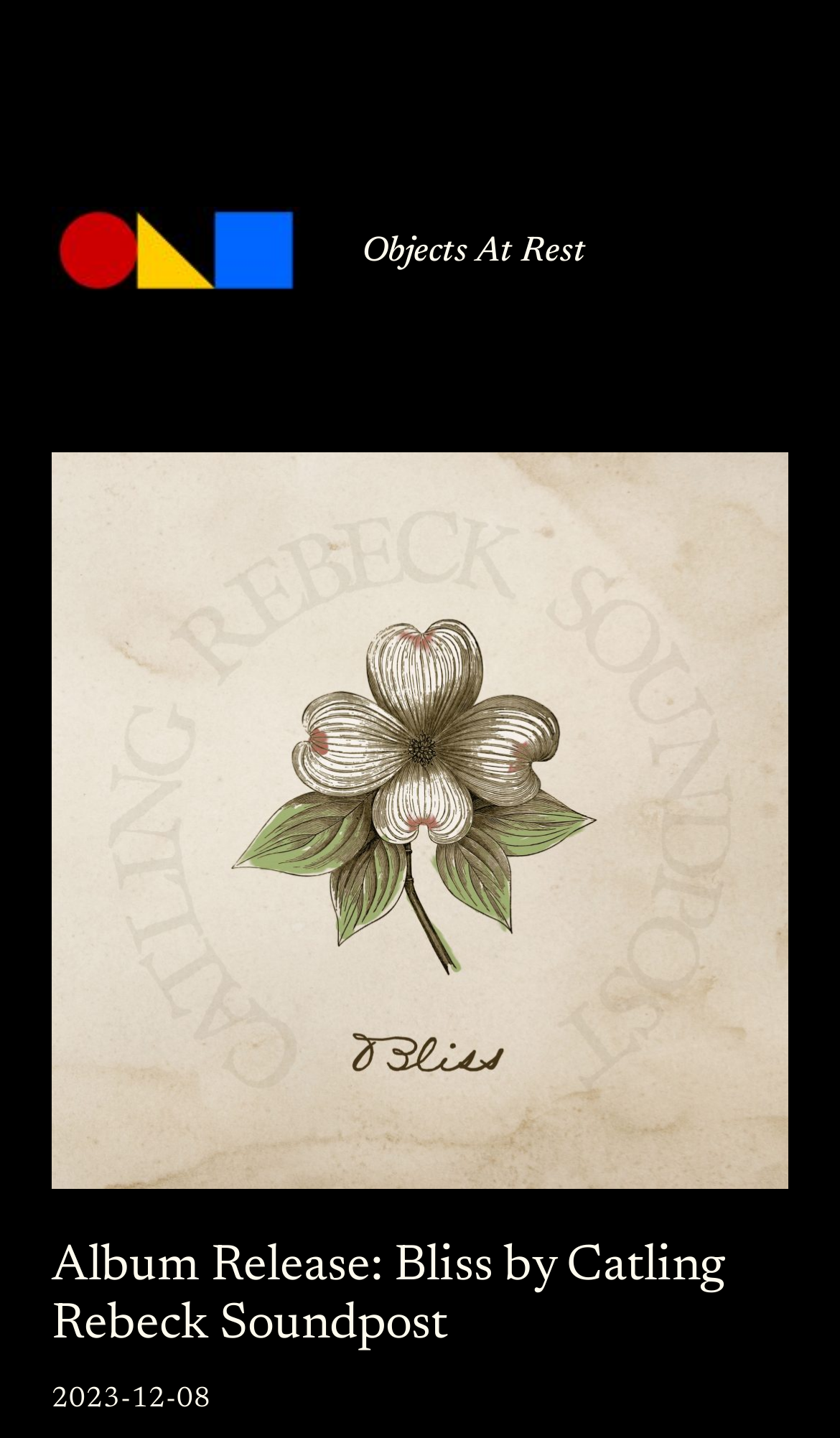From the element description: "Objects At Rest", extract the bounding box coordinates of the UI element. The coordinates should be expressed as four float numbers between 0 and 1, in the order [left, top, right, bottom].

[0.431, 0.163, 0.697, 0.187]